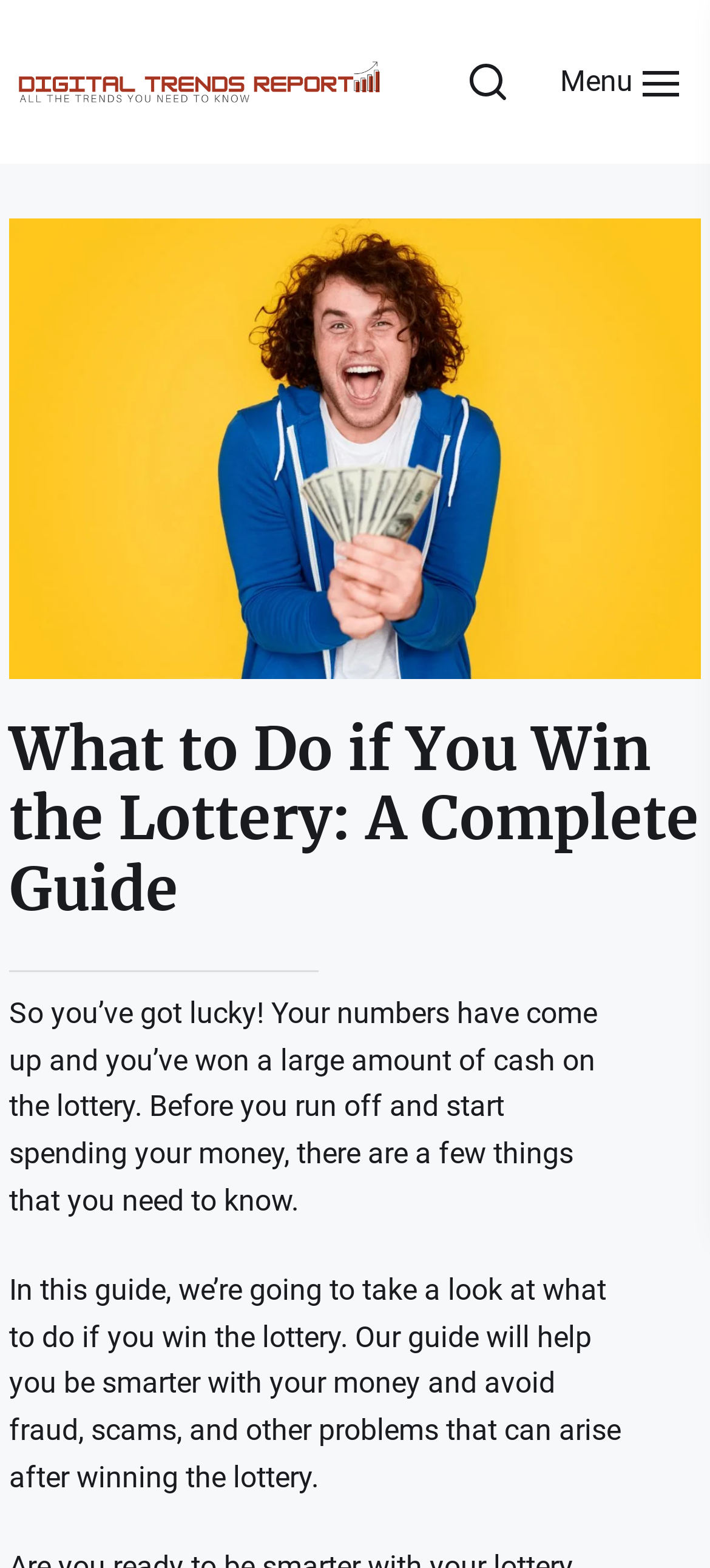Summarize the webpage in an elaborate manner.

The webpage is a comprehensive guide on what to do if you win the lottery. At the top left corner, there is a link to "Digital Trends Report" accompanied by an image with the same name. To the right of this link, there are two buttons, one with no label and another labeled "Menu". 

Below the top navigation section, there is a large header that spans the width of the page, titled "What to Do if You Win the Lottery: A Complete Guide". 

Underneath the header, there is a descriptive paragraph that explains the purpose of the guide, which is to provide advice on how to manage the winnings wisely and avoid potential problems. 

Following this introduction, there is another paragraph that outlines the content of the guide, which includes tips on being smarter with money and avoiding fraud and scams.